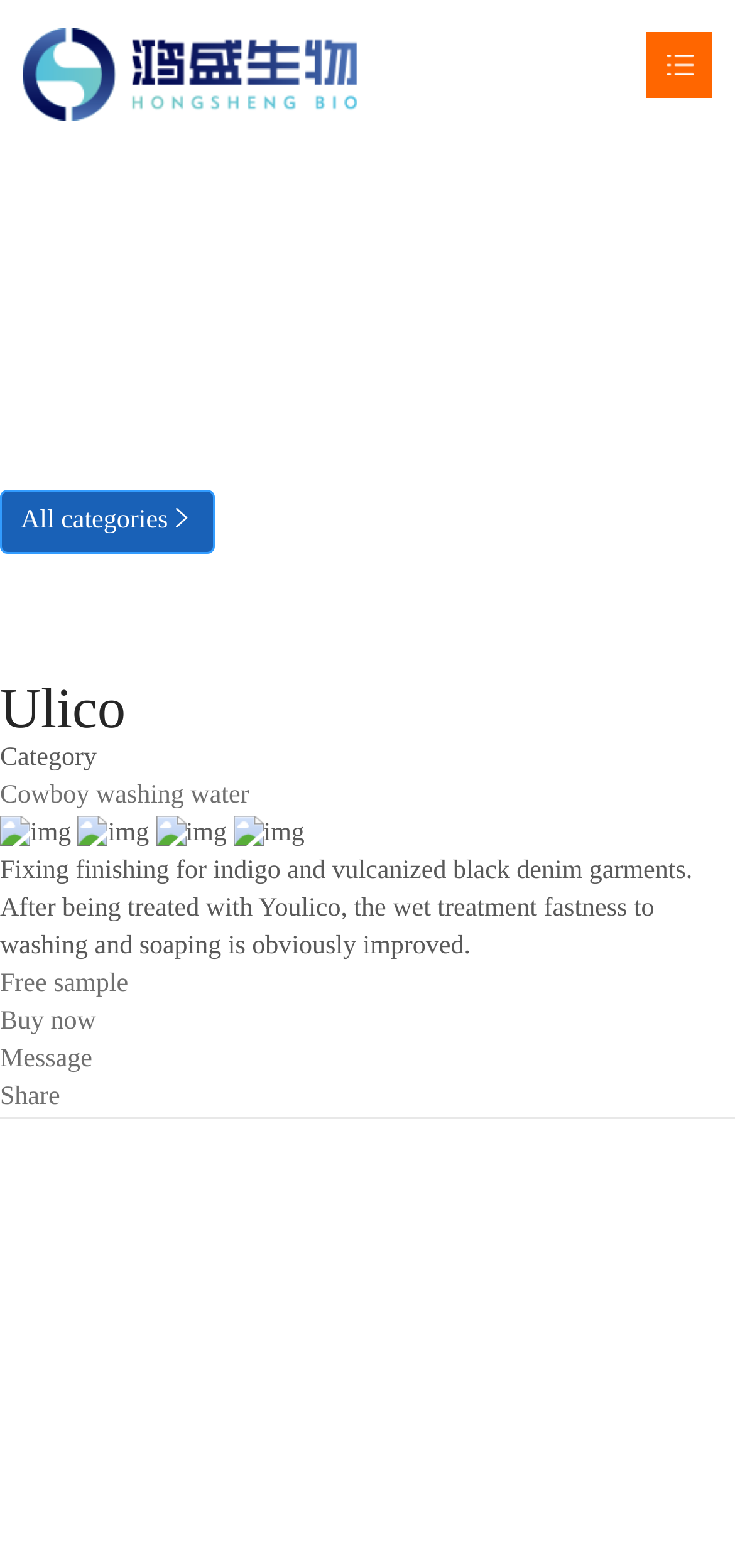From the element description: "Message", extract the bounding box coordinates of the UI element. The coordinates should be expressed as four float numbers between 0 and 1, in the order [left, top, right, bottom].

[0.0, 0.667, 0.126, 0.685]